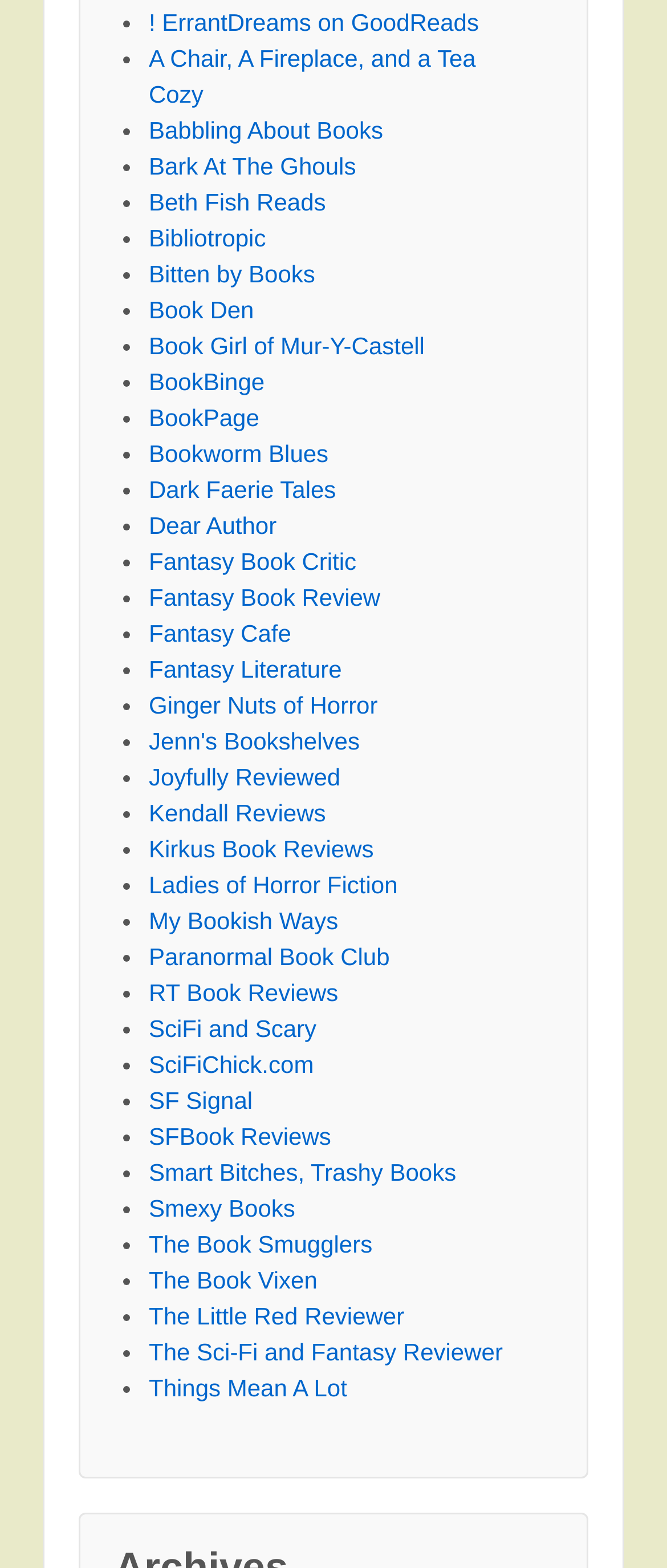Using the description "Ginger Nuts of Horror", locate and provide the bounding box of the UI element.

[0.223, 0.441, 0.566, 0.458]